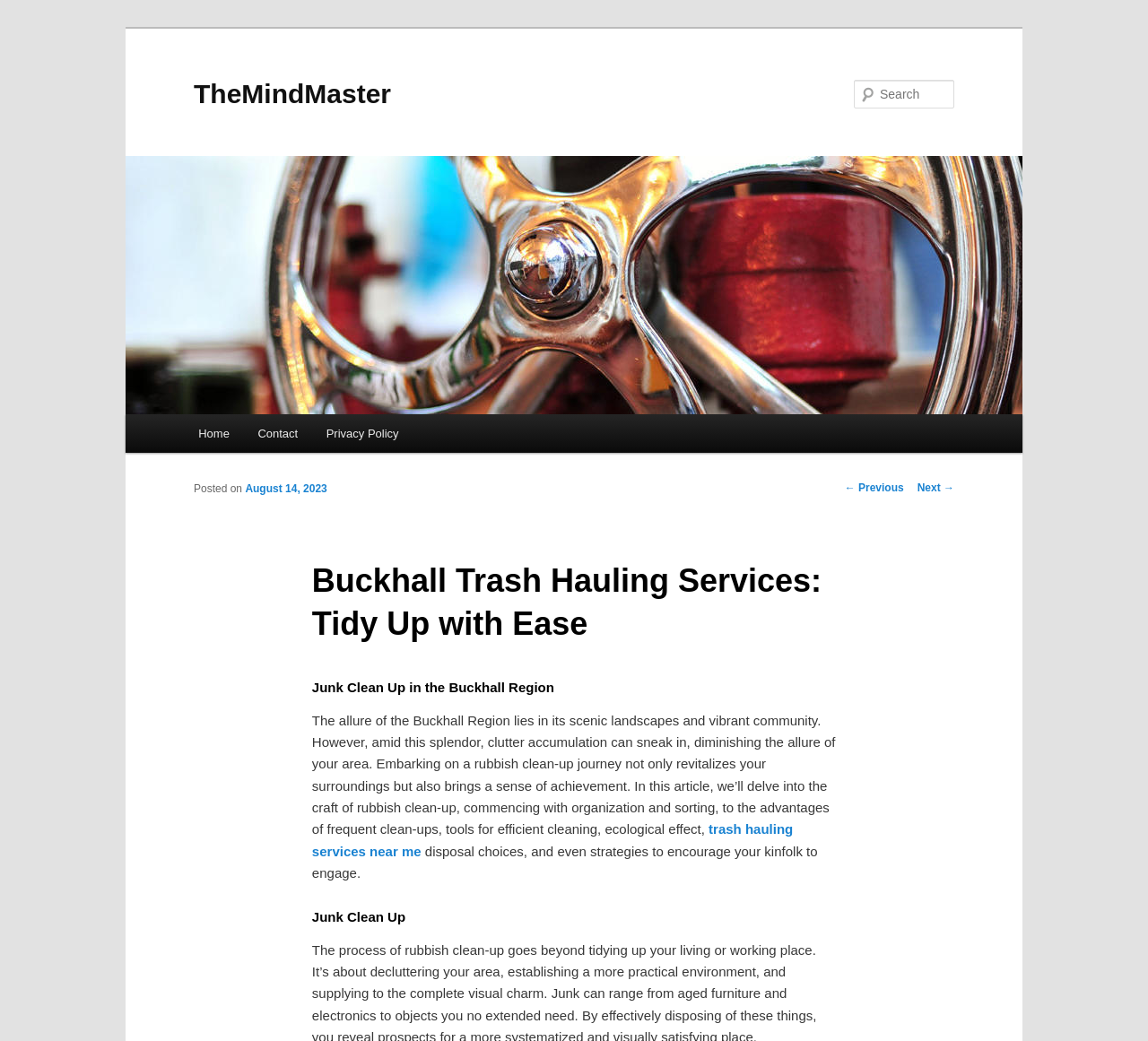Based on the element description, predict the bounding box coordinates (top-left x, top-left y, bottom-right x, bottom-right y) for the UI element in the screenshot: Contact

[0.212, 0.398, 0.272, 0.435]